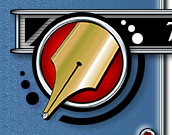What is the purpose of the abstract black shapes?
Using the image as a reference, give an elaborate response to the question.

The abstract black shapes surrounding the circular motif are intended to add a playful touch to the overall design, enhancing the visual dynamics of the logo and creating a sense of creativity and whimsy.